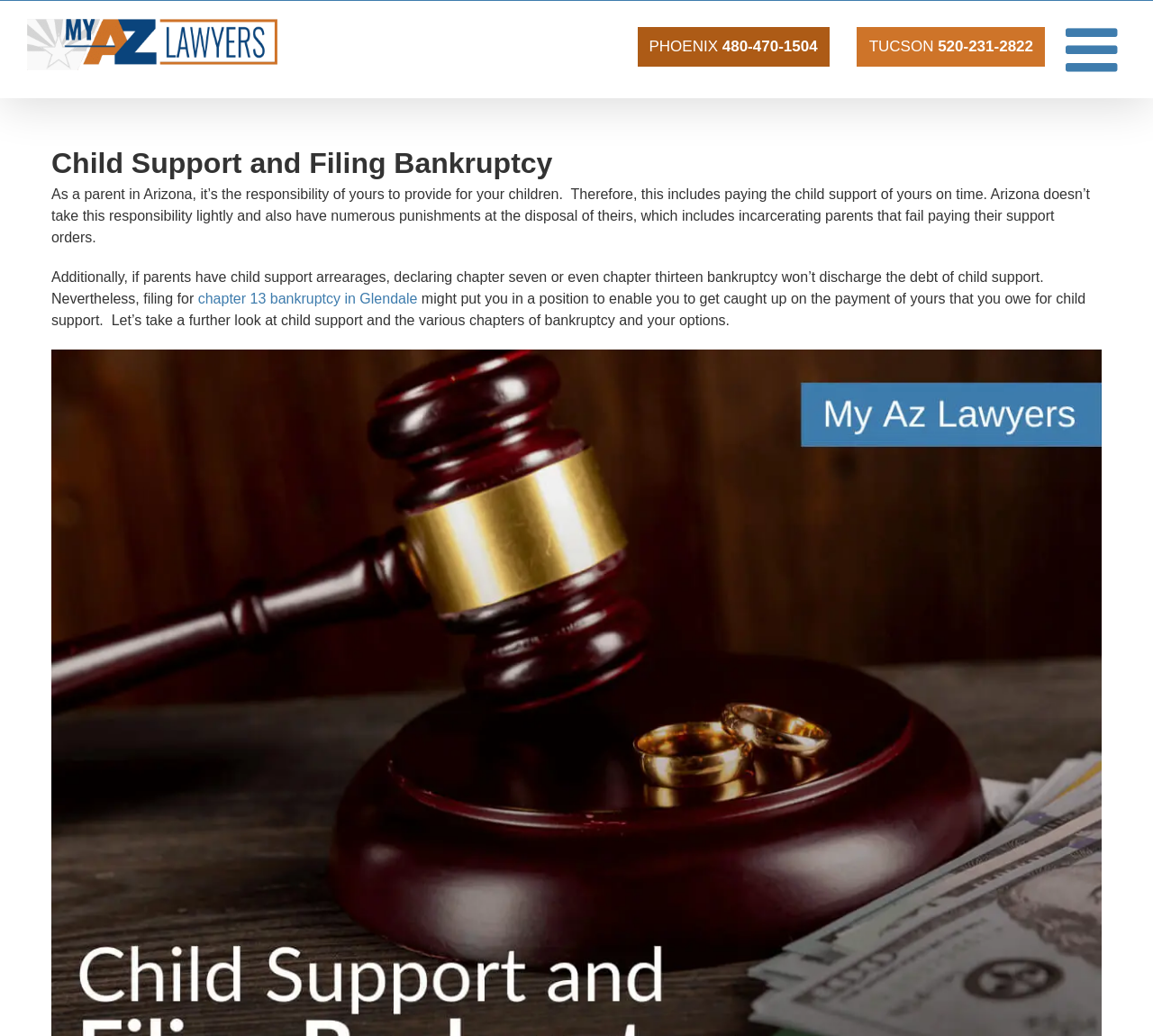Analyze the image and deliver a detailed answer to the question: What happens to child support arrearages in bankruptcy?

The webpage states that declaring chapter seven or chapter thirteen bankruptcy won't discharge the debt of child support, but filing for chapter 13 bankruptcy might put you in a position to enable you to get caught up on the payment of yours that you owe for child support.